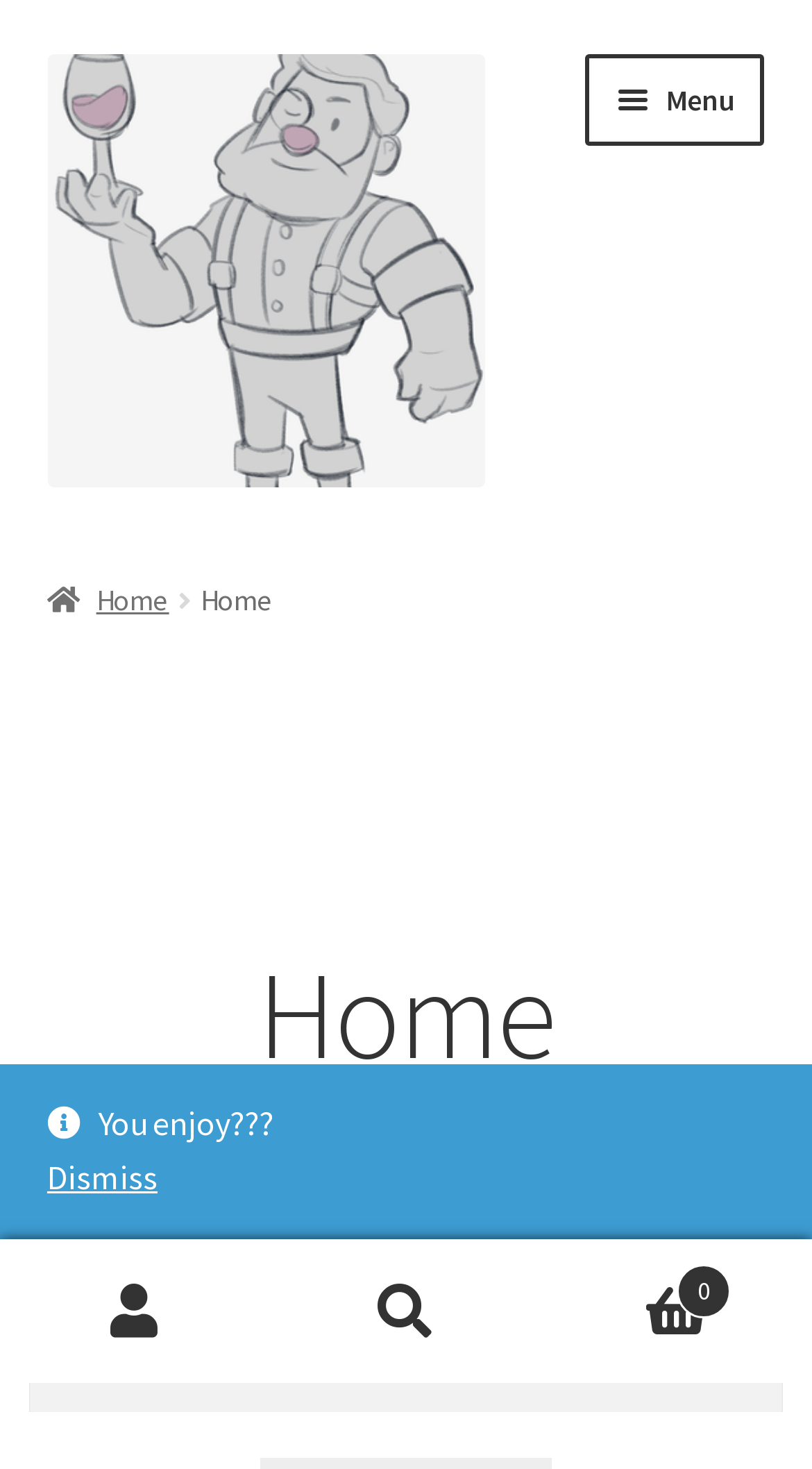Please identify the bounding box coordinates of the element I need to click to follow this instruction: "Dismiss notification".

[0.058, 0.784, 0.942, 0.821]